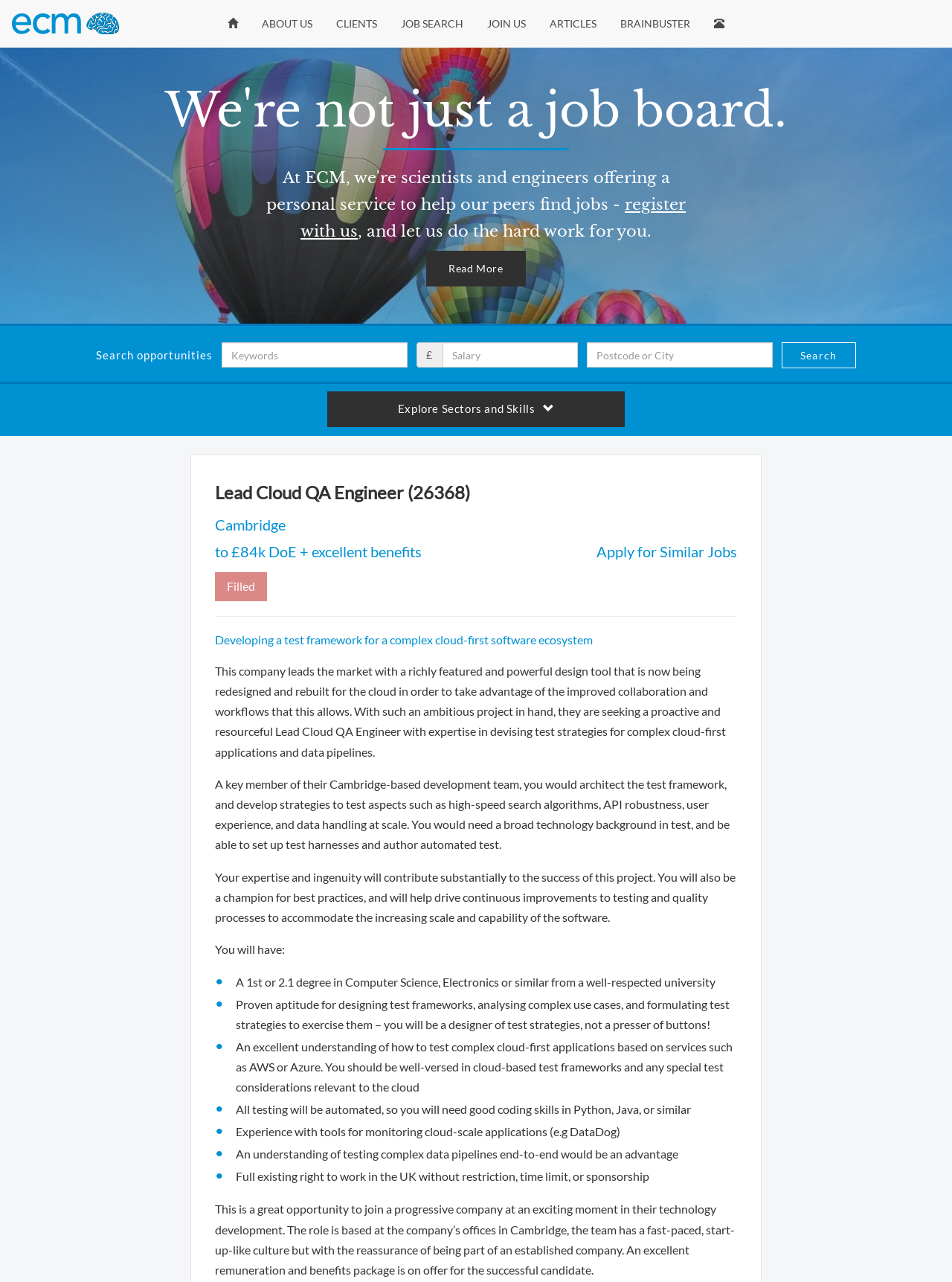What is the job title of the job posting?
Based on the screenshot, provide your answer in one word or phrase.

Lead Cloud QA Engineer